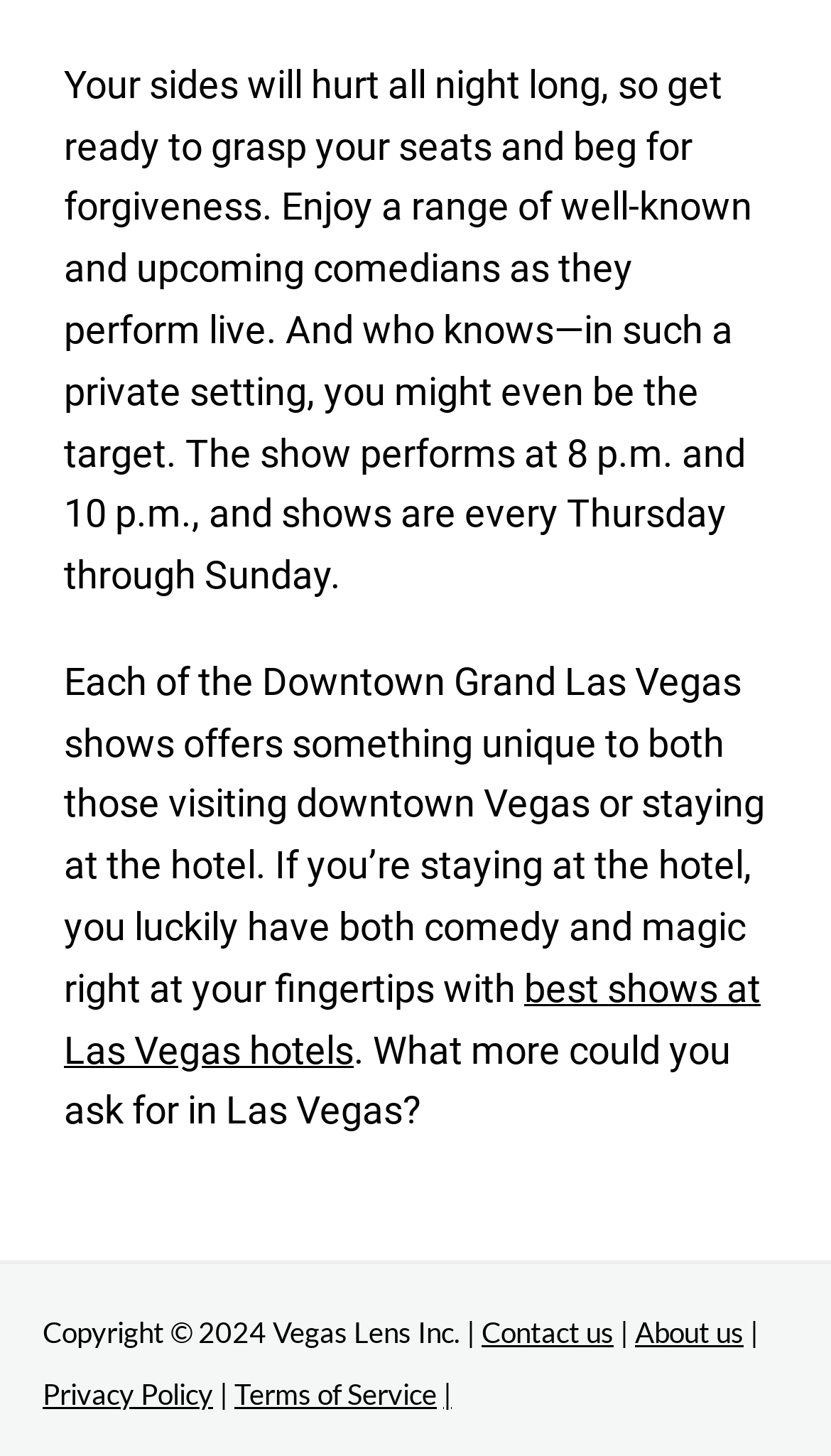Please provide a comprehensive response to the question based on the details in the image: What is the copyright year of the webpage?

The copyright year of the webpage can be found in the footer section, which states 'Copyright © 2024 Vegas Lens Inc.'.